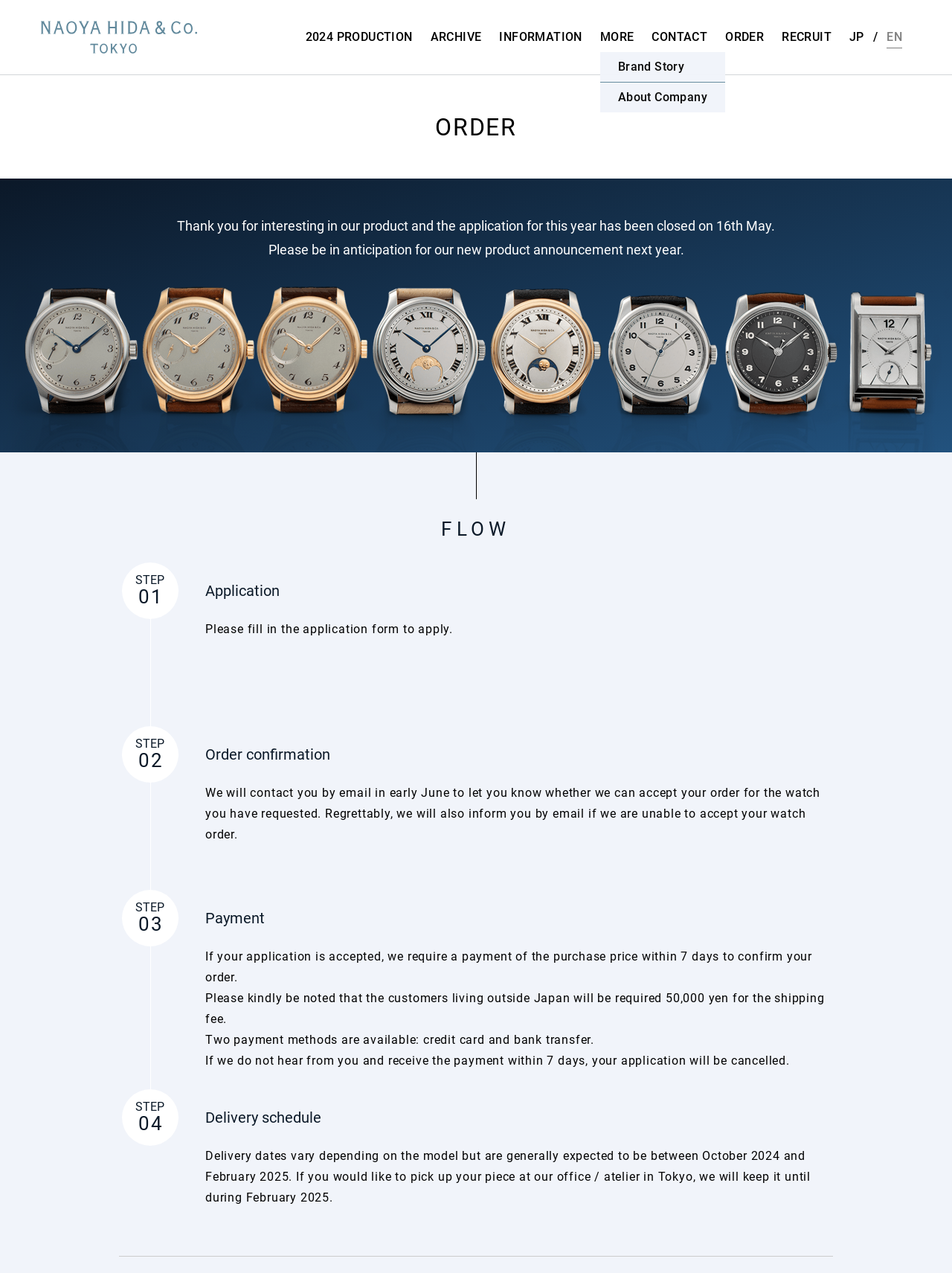Given the description of a UI element: "2024 PRODUCTION", identify the bounding box coordinates of the matching element in the webpage screenshot.

[0.311, 0.018, 0.443, 0.041]